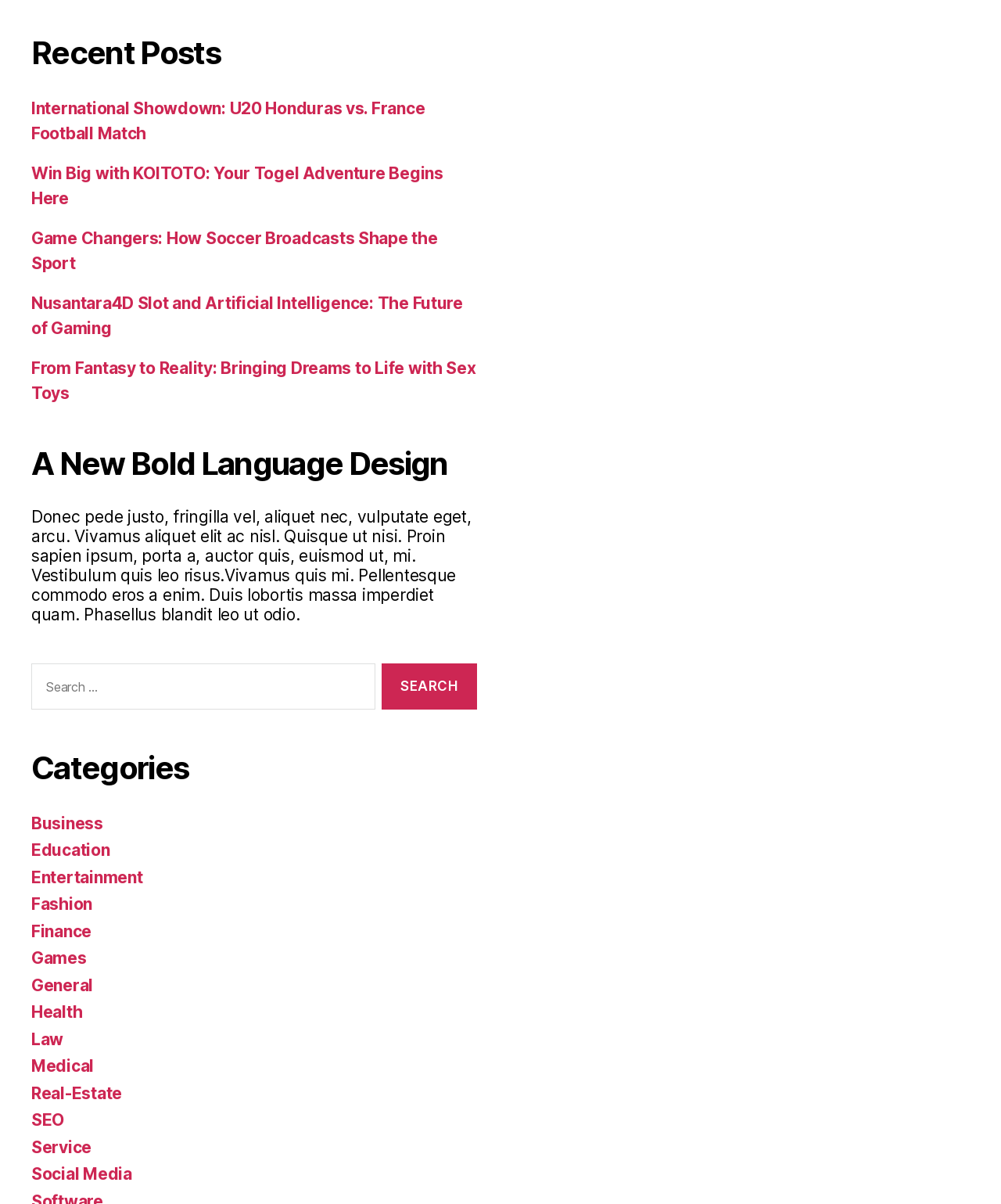Can you determine the bounding box coordinates of the area that needs to be clicked to fulfill the following instruction: "Click on the link about Nusantara4D Slot and Artificial Intelligence"?

[0.031, 0.244, 0.462, 0.281]